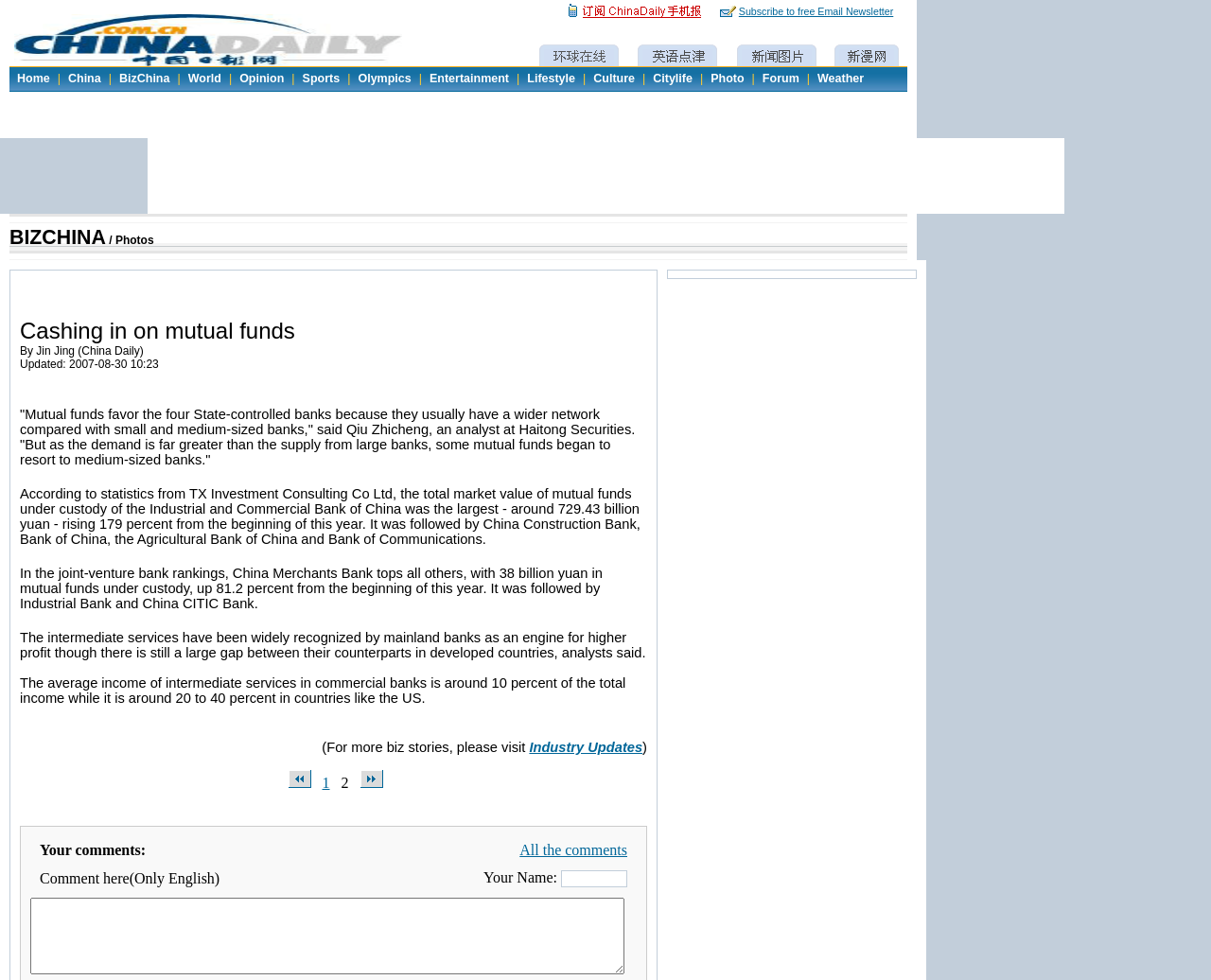Locate the bounding box of the UI element defined by this description: "Subscribe to free Email Newsletter". The coordinates should be given as four float numbers between 0 and 1, formatted as [left, top, right, bottom].

[0.61, 0.001, 0.738, 0.018]